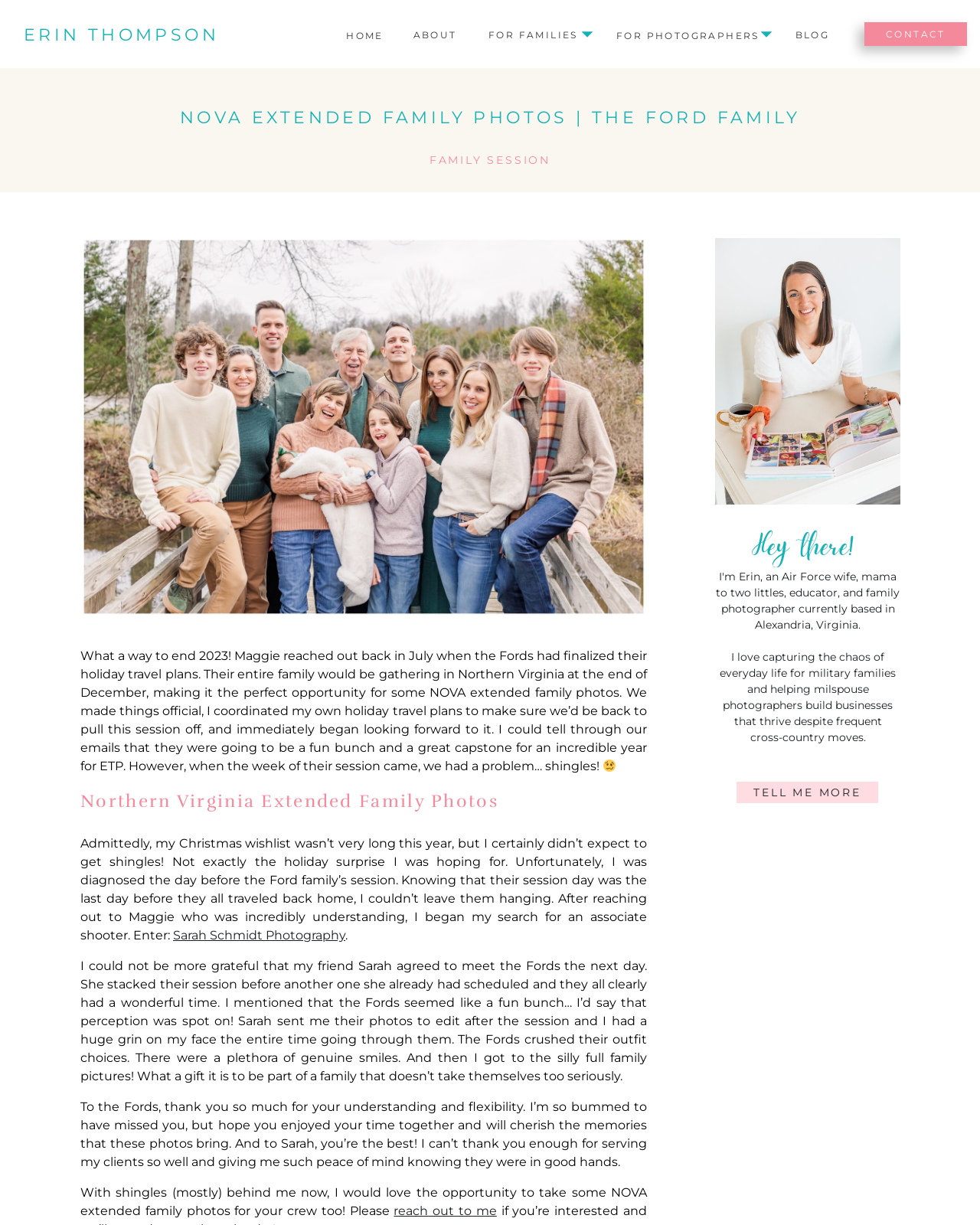Who helped the photographer with the photoshoot?
Using the screenshot, give a one-word or short phrase answer.

Sarah Schmidt Photography